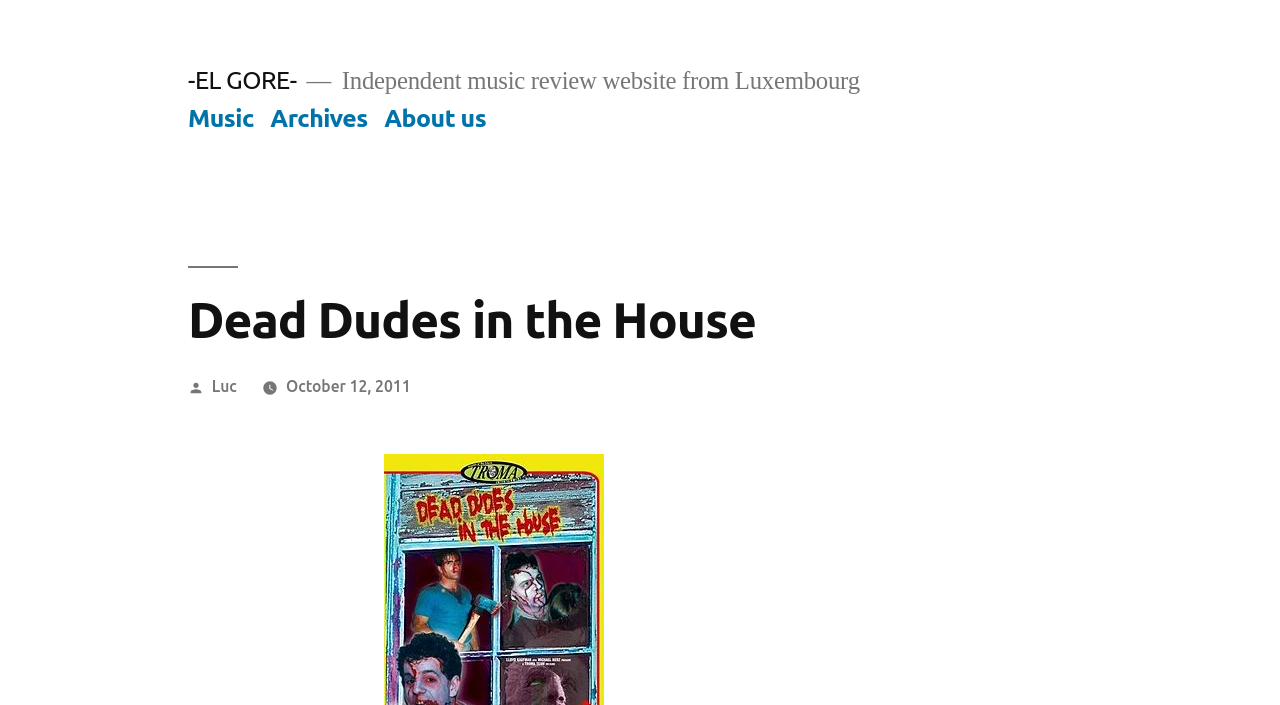What is the name of the website?
Based on the screenshot, answer the question with a single word or phrase.

Dead Dudes in the House